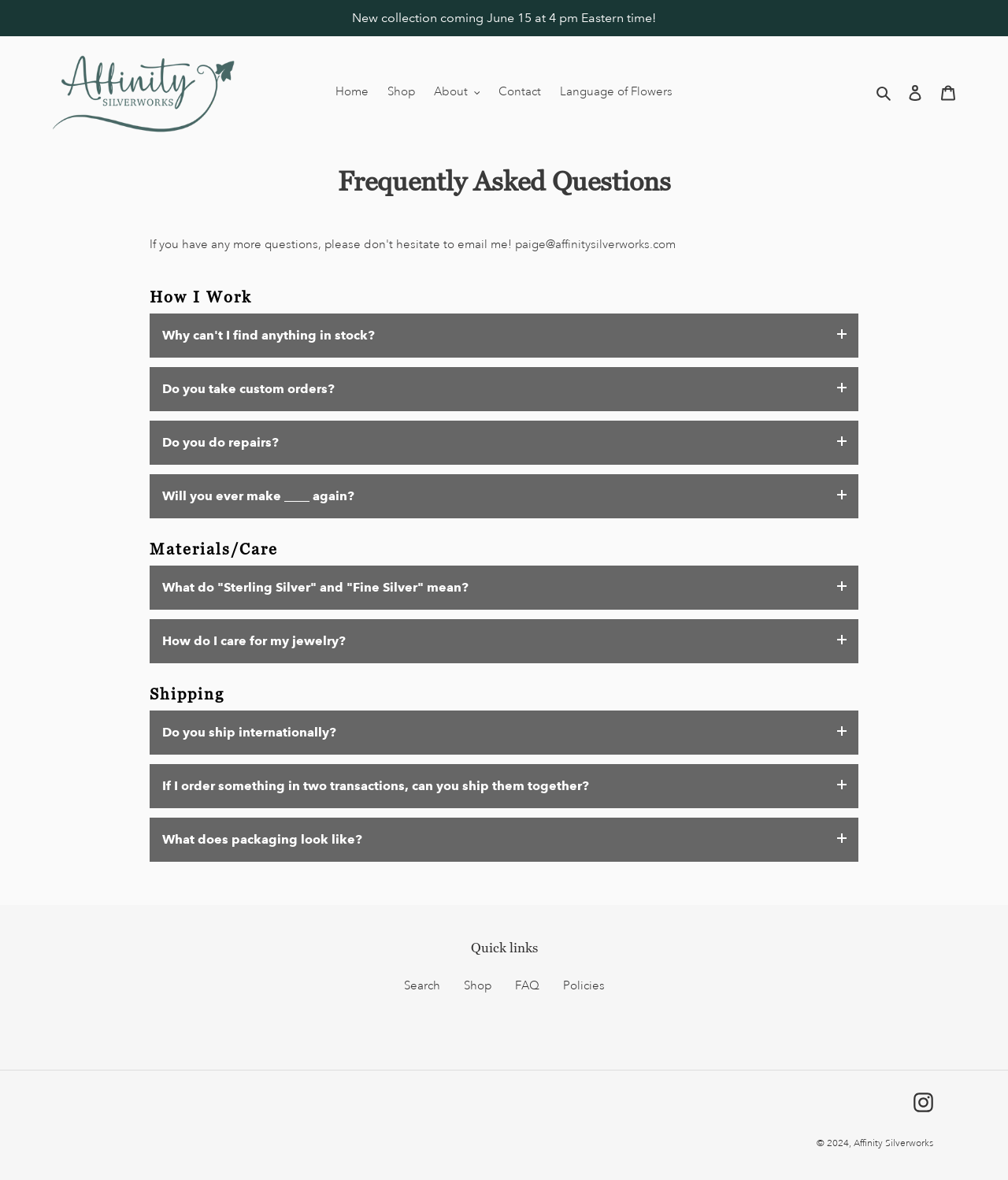Pinpoint the bounding box coordinates of the area that should be clicked to complete the following instruction: "Support Us". The coordinates must be given as four float numbers between 0 and 1, i.e., [left, top, right, bottom].

None